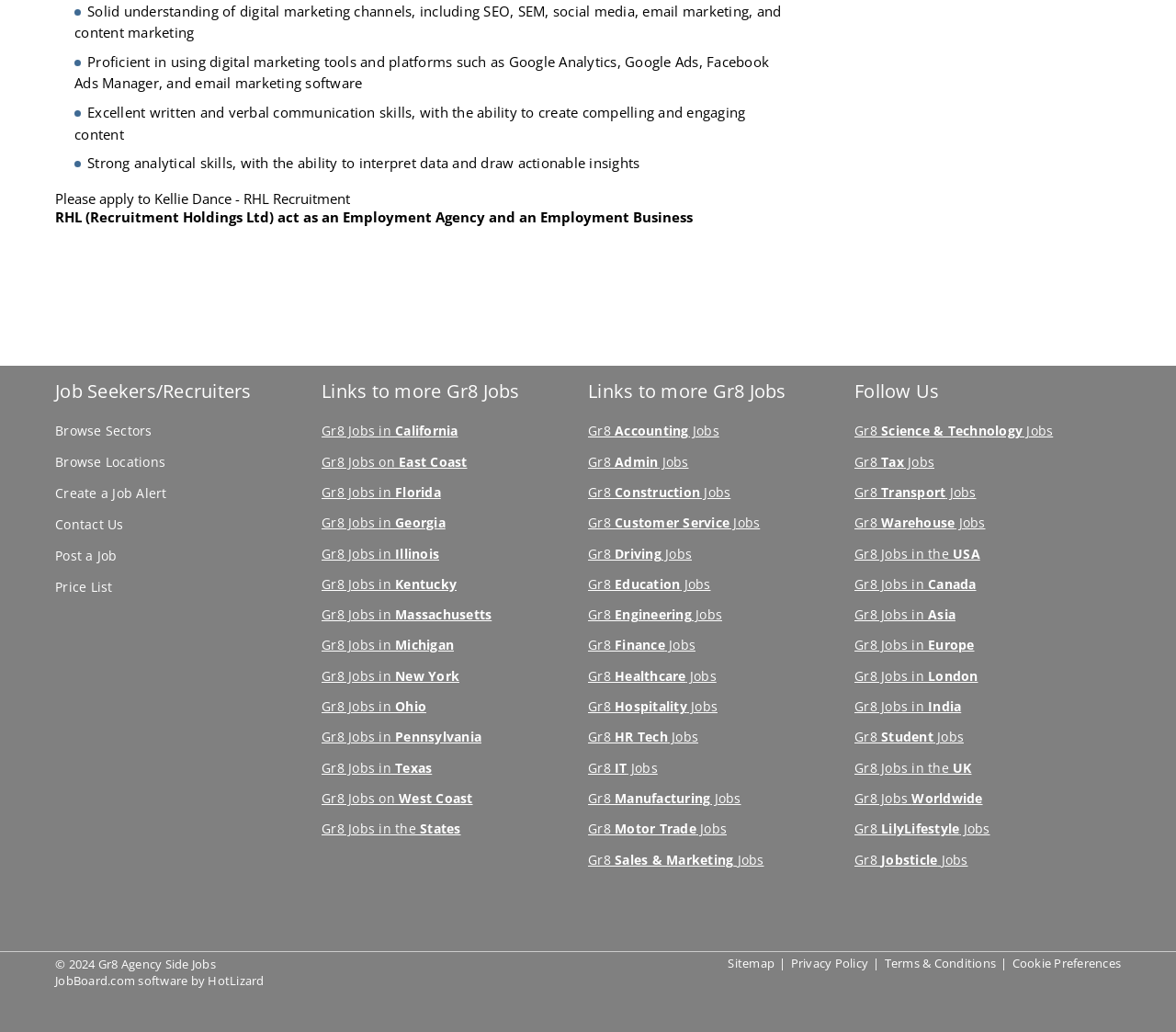Determine the bounding box coordinates for the region that must be clicked to execute the following instruction: "Browse Sectors".

[0.047, 0.406, 0.129, 0.43]